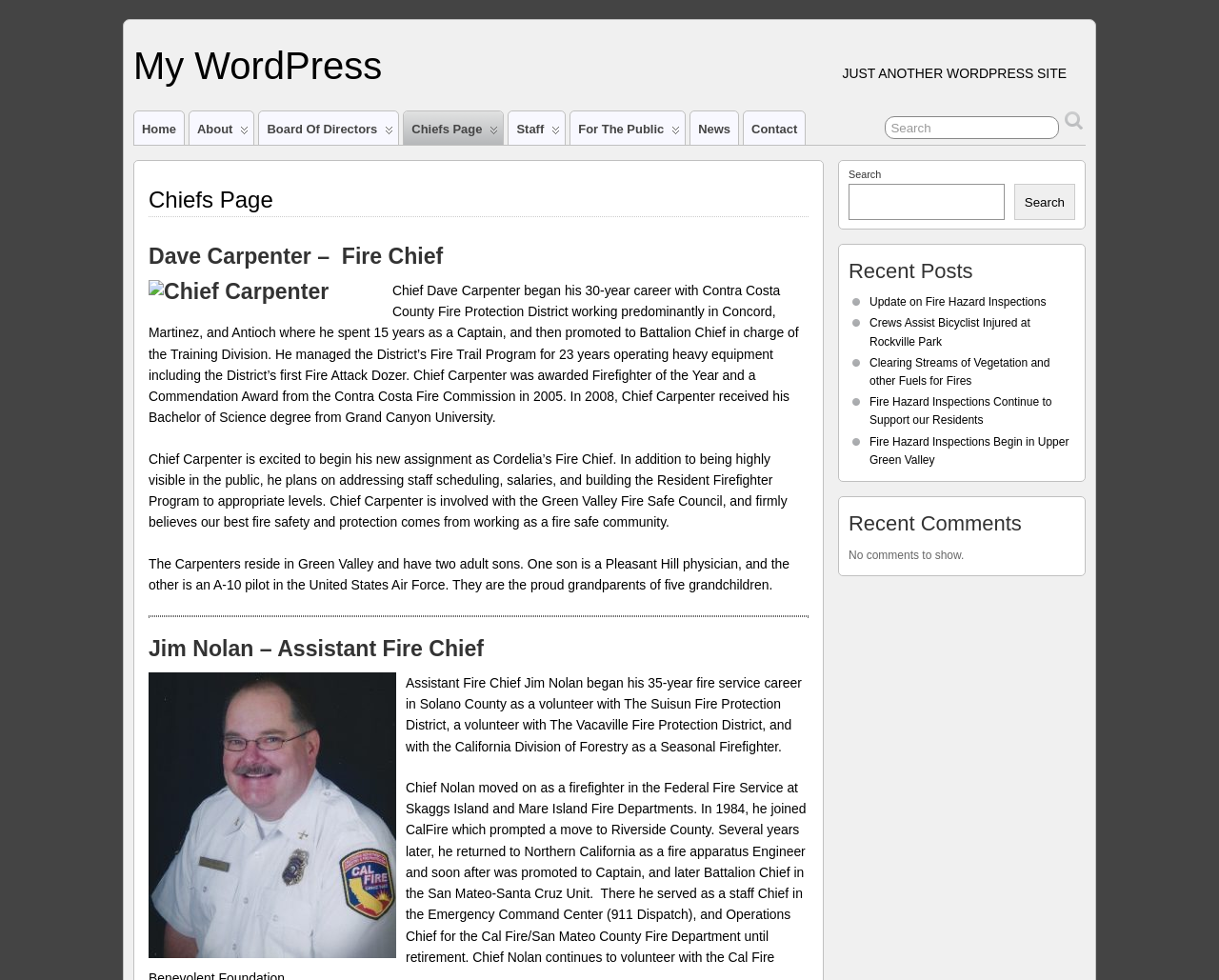From the webpage screenshot, predict the bounding box of the UI element that matches this description: "Board of Directors".

[0.213, 0.114, 0.327, 0.148]